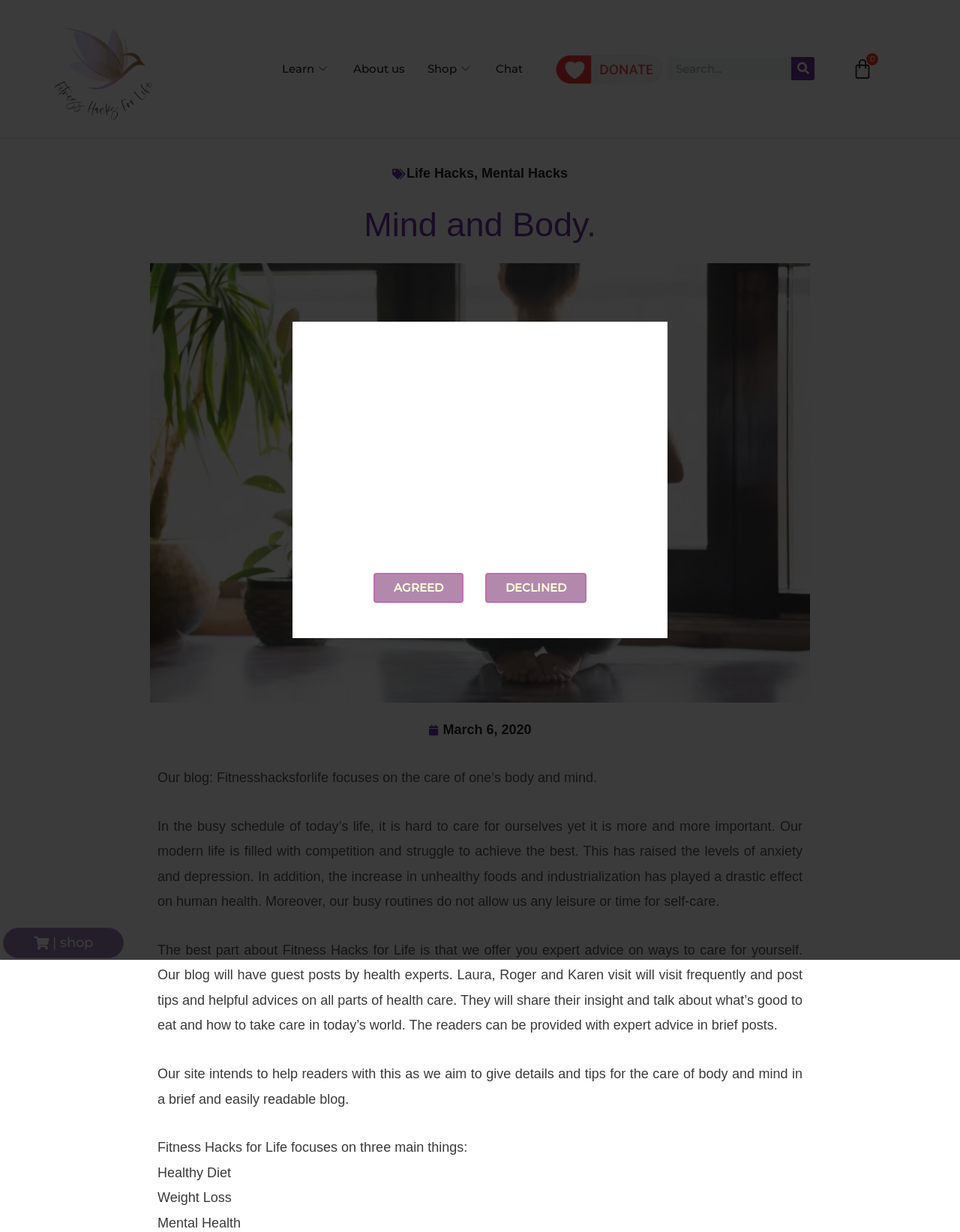Extract the main heading text from the webpage.

Mind and Body.